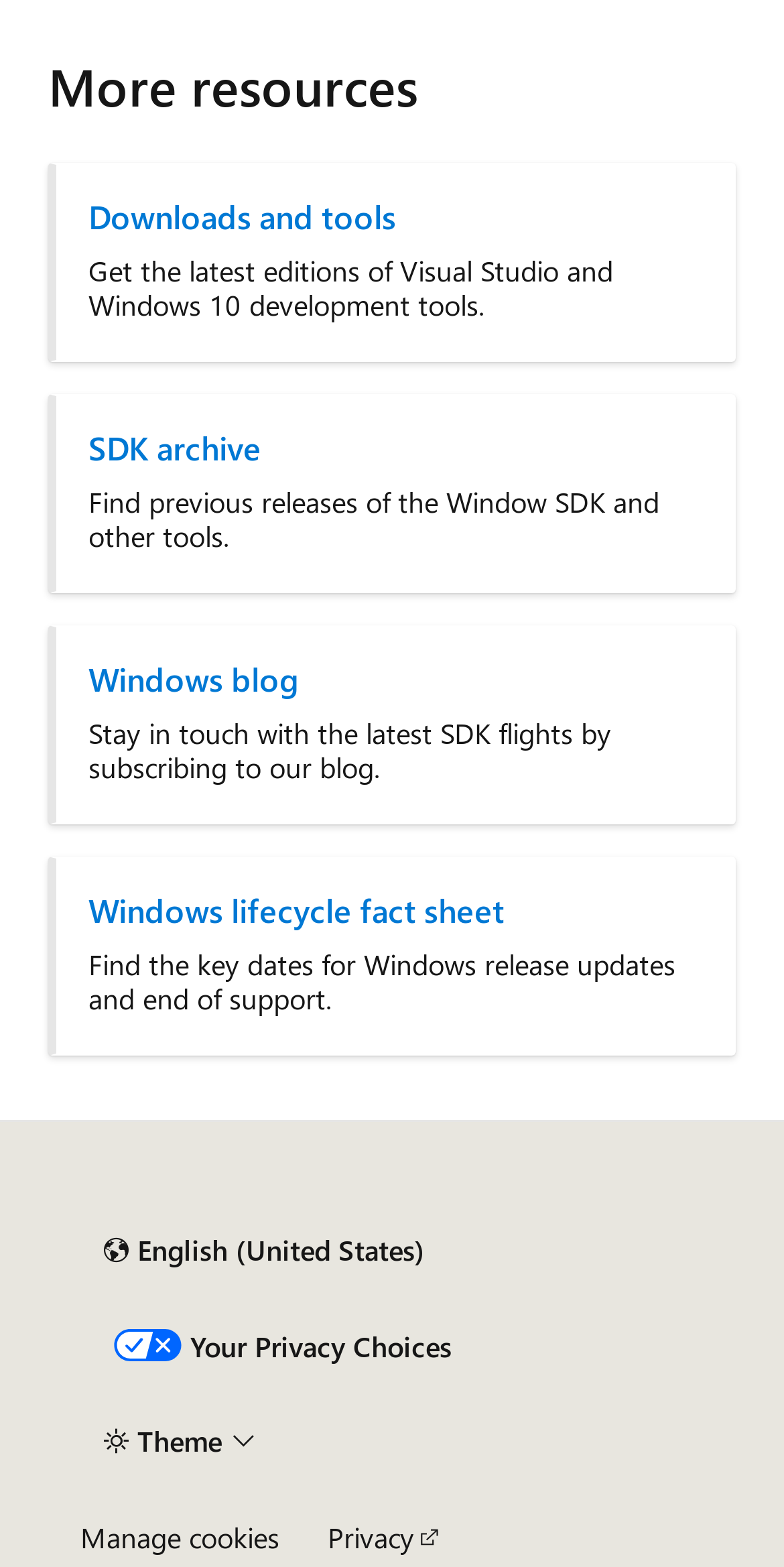Determine the bounding box coordinates of the clickable area required to perform the following instruction: "Read about Forces of Destiny". The coordinates should be represented as four float numbers between 0 and 1: [left, top, right, bottom].

None